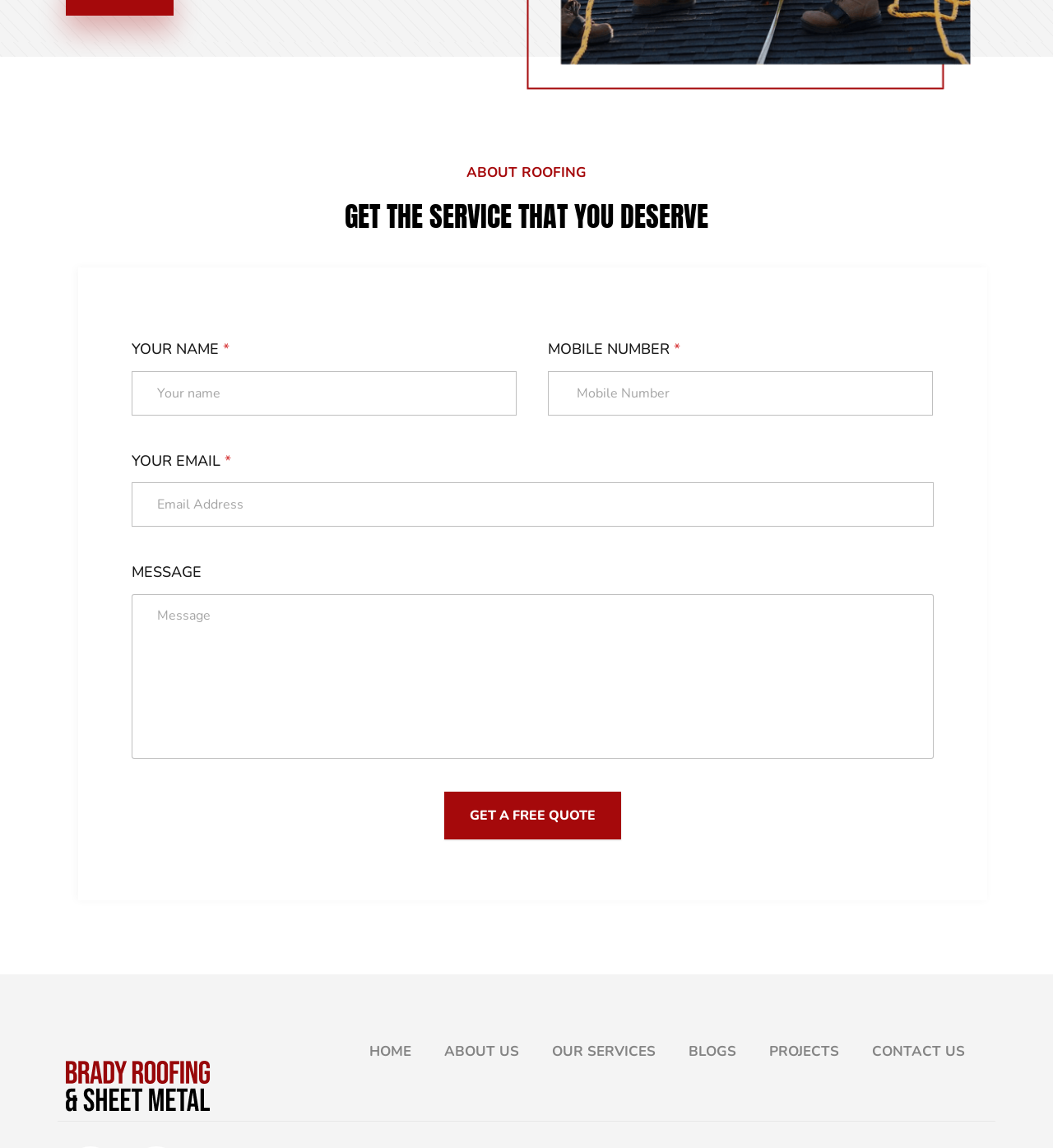Identify the bounding box coordinates of the area that should be clicked in order to complete the given instruction: "Input your mobile number". The bounding box coordinates should be four float numbers between 0 and 1, i.e., [left, top, right, bottom].

[0.52, 0.323, 0.886, 0.362]